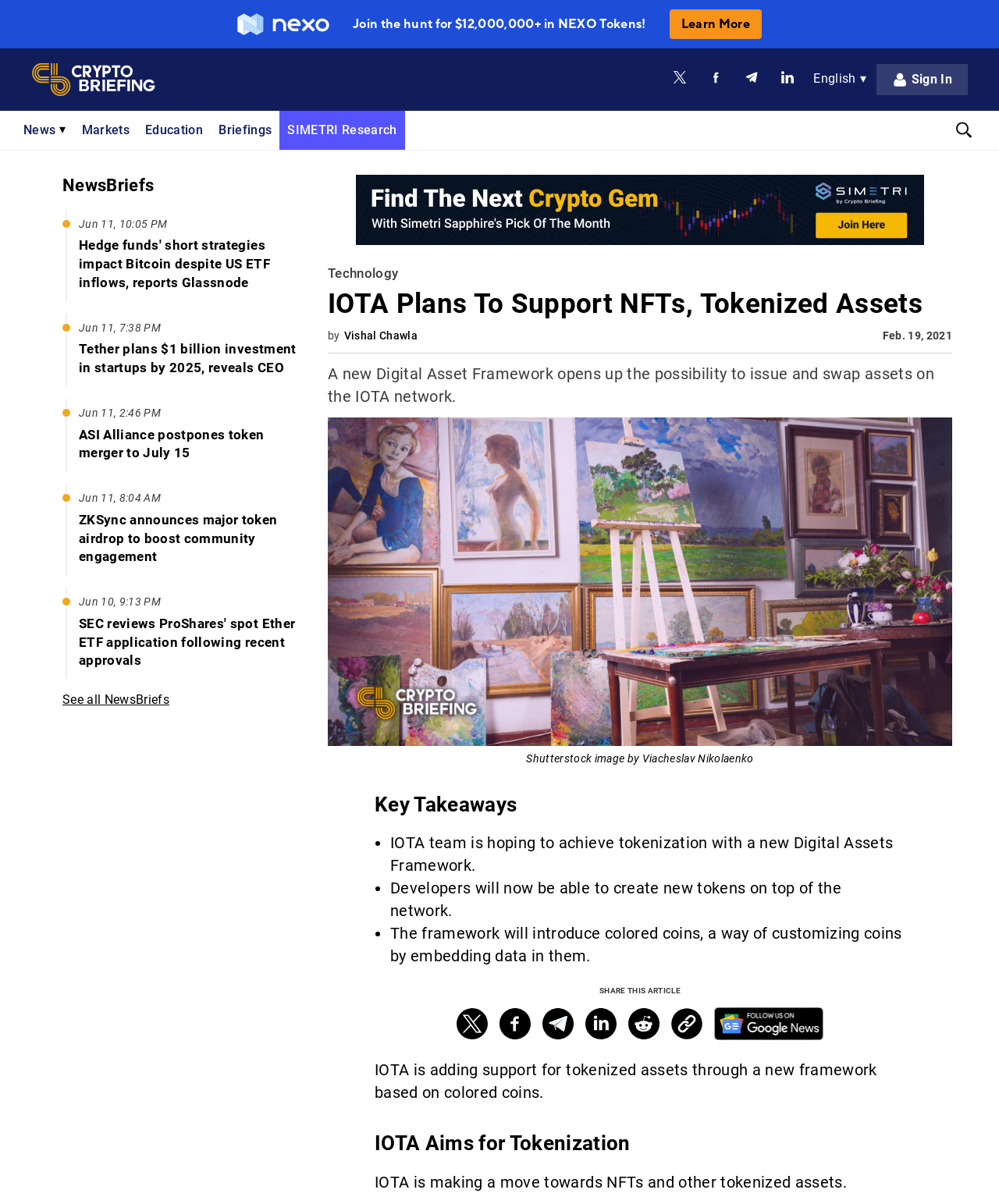Identify the bounding box of the UI element that matches this description: "See all NewsBriefs".

[0.062, 0.573, 0.176, 0.589]